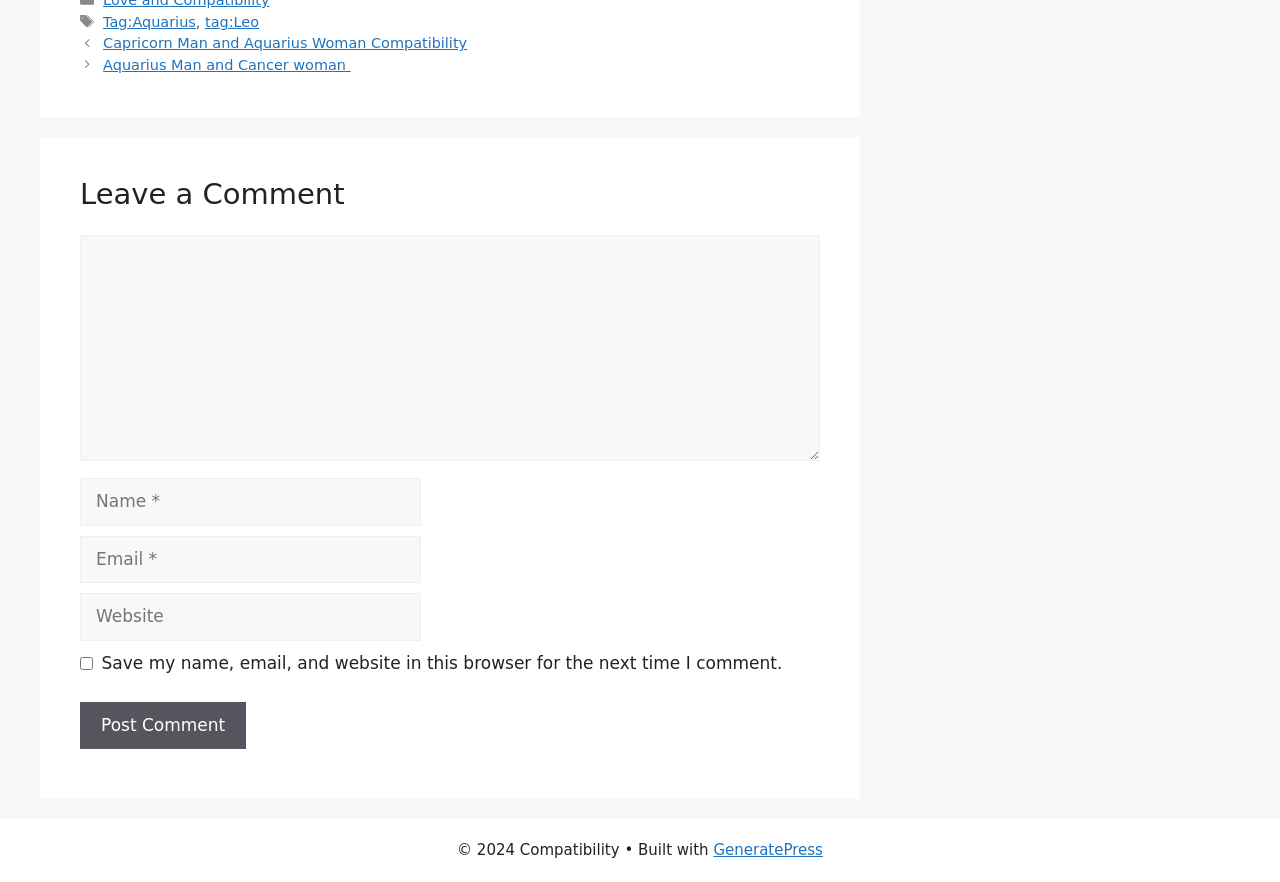Can you pinpoint the bounding box coordinates for the clickable element required for this instruction: "Click on the 'Posts' navigation"? The coordinates should be four float numbers between 0 and 1, i.e., [left, top, right, bottom].

[0.062, 0.038, 0.641, 0.087]